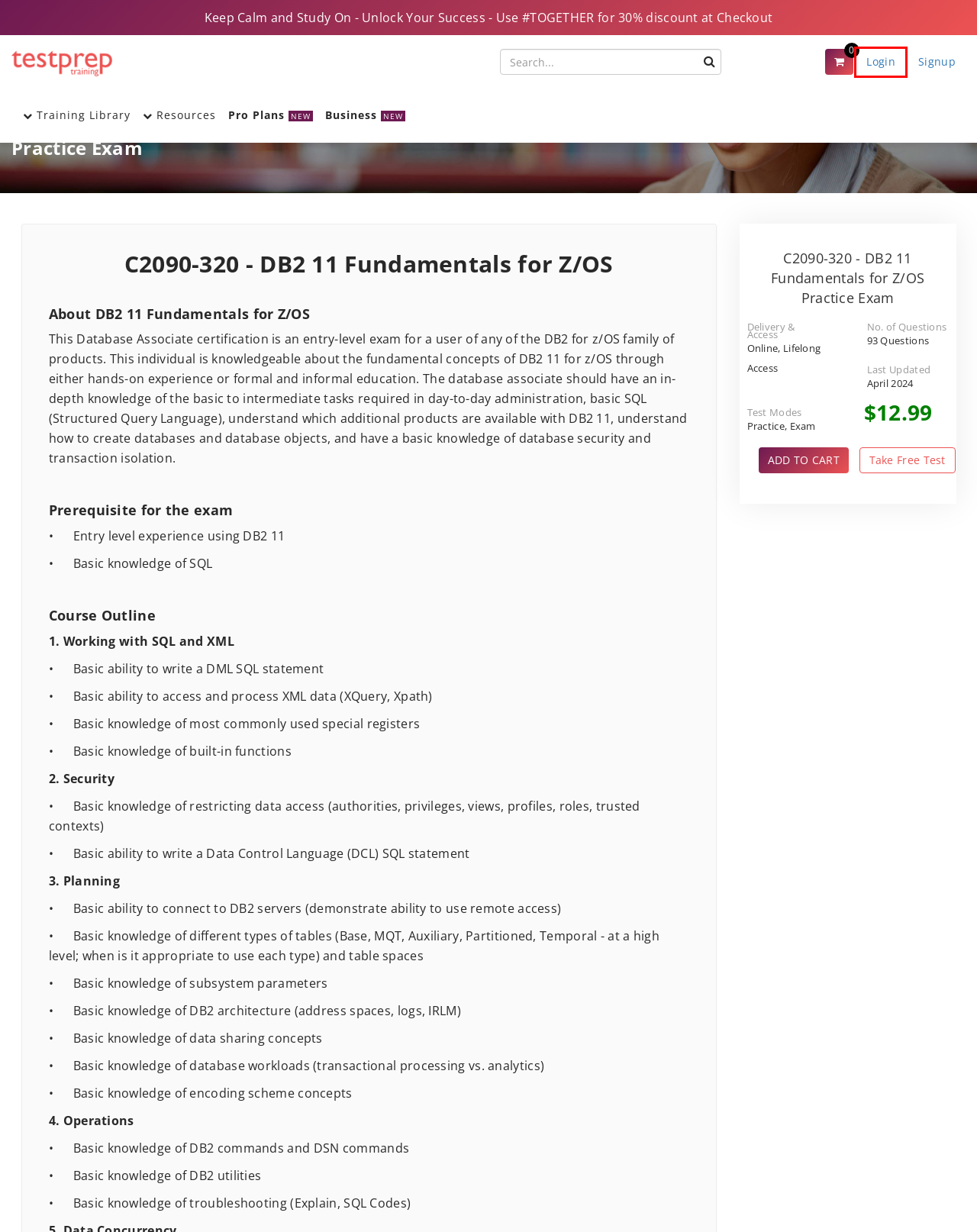You have received a screenshot of a webpage with a red bounding box indicating a UI element. Please determine the most fitting webpage description that matches the new webpage after clicking on the indicated element. The choices are:
A. About Us
B. Register Account
C. Search - Tag - C2090-320 - DB2 11 Fundamentals for Z/OS Practice Exam
D. C2090-320 - DB2 11 Fundamentals for Z/OS Free Test | Testprep Training
E. Terms & Conditions
F. Shopping Cart
G. Account Login
H. Test Prep Training | Practice Exam Questions |Practice Tests for Certifications

G